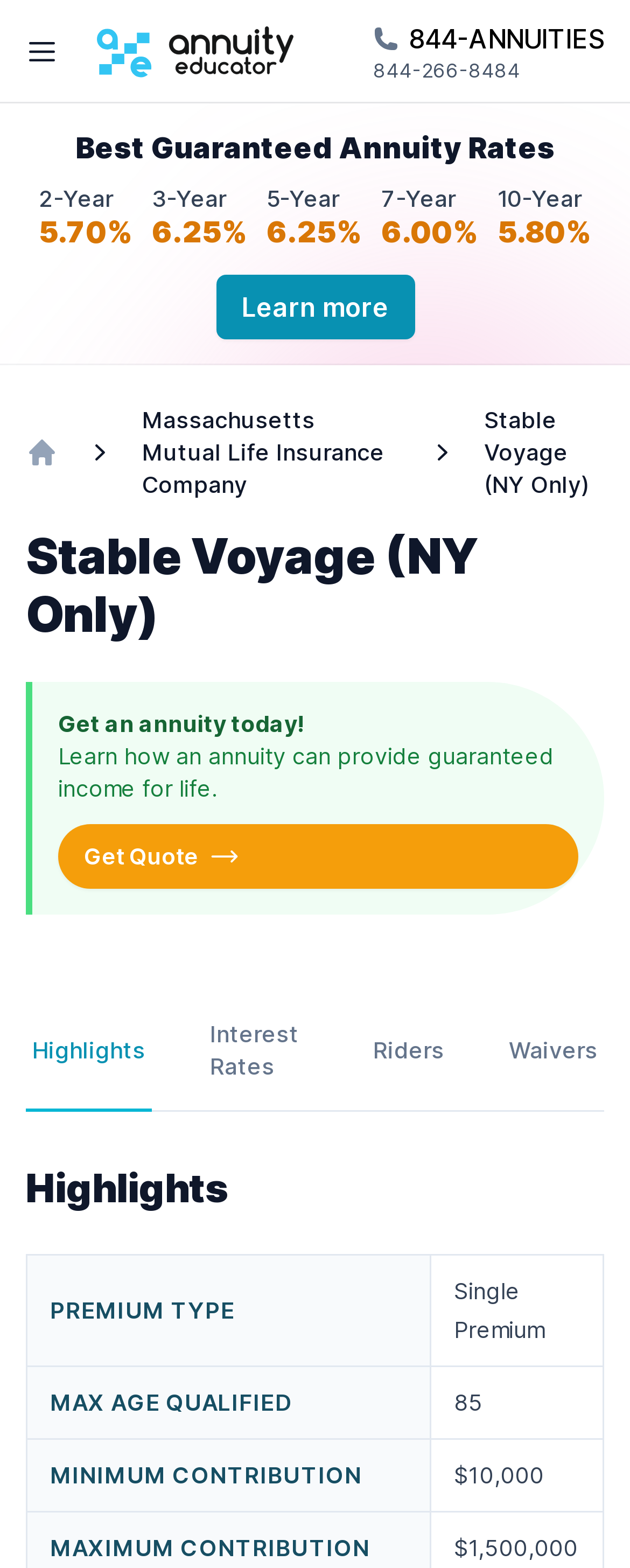What is the minimum contribution required?
Please answer the question as detailed as possible.

I found the answer by looking at the table in the 'Highlights' section, where it lists the minimum contribution required as '$10,000'.